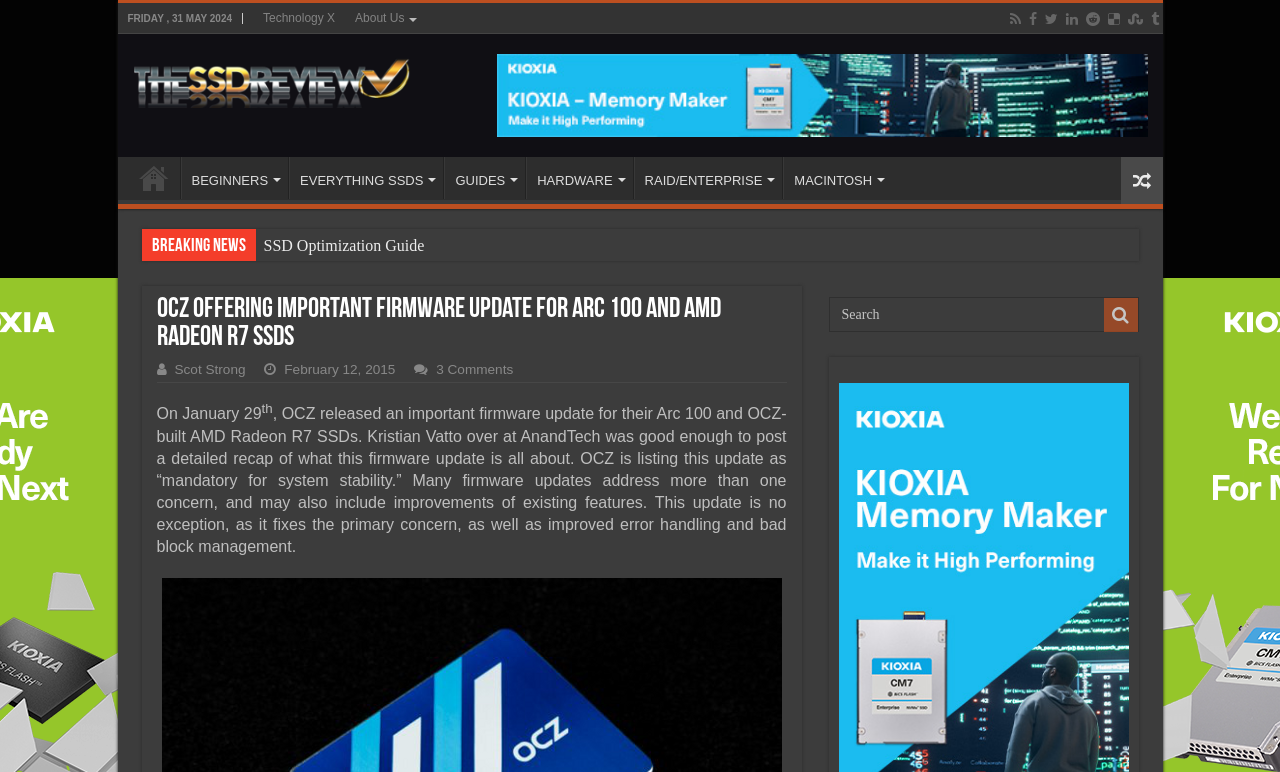Offer an extensive depiction of the webpage and its key elements.

The webpage is about The SSD Review, a technology website. At the top, there is a date "FRIDAY, 31 MAY 2024" and a series of links to other sections of the website, including "Technology X", "About Us", and social media icons. Below these links, there is a large heading "The SSD Review" with an image of the website's logo.

On the left side, there is a vertical menu with links to various categories, including "HOME", "BEGINNERS", "EVERYTHING SSDS", "GUIDES", "HARDWARE", "RAID/ENTERPRISE", and "MACINTOSH". There is also a search bar with a magnifying glass icon.

The main content of the webpage is an article titled "OCZ Offering Important Firmware Update for ARC 100 and AMD Radeon R7 SSDs". The article has a heading, followed by the author's name "Scot Strong" and the date "February 12, 2015". There is also a link to "3 Comments" below the author's name.

The article itself is a summary of a firmware update released by OCZ for their Arc 100 and AMD Radeon R7 SSDs. The update is described as "mandatory for system stability" and addresses several concerns, including improved error handling and bad block management.

On the right side of the webpage, there is a large advertisement for "Toshiba Leader 651x80" with an image. Below the article, there is a button with a search icon and a textbox with a "Search" label.